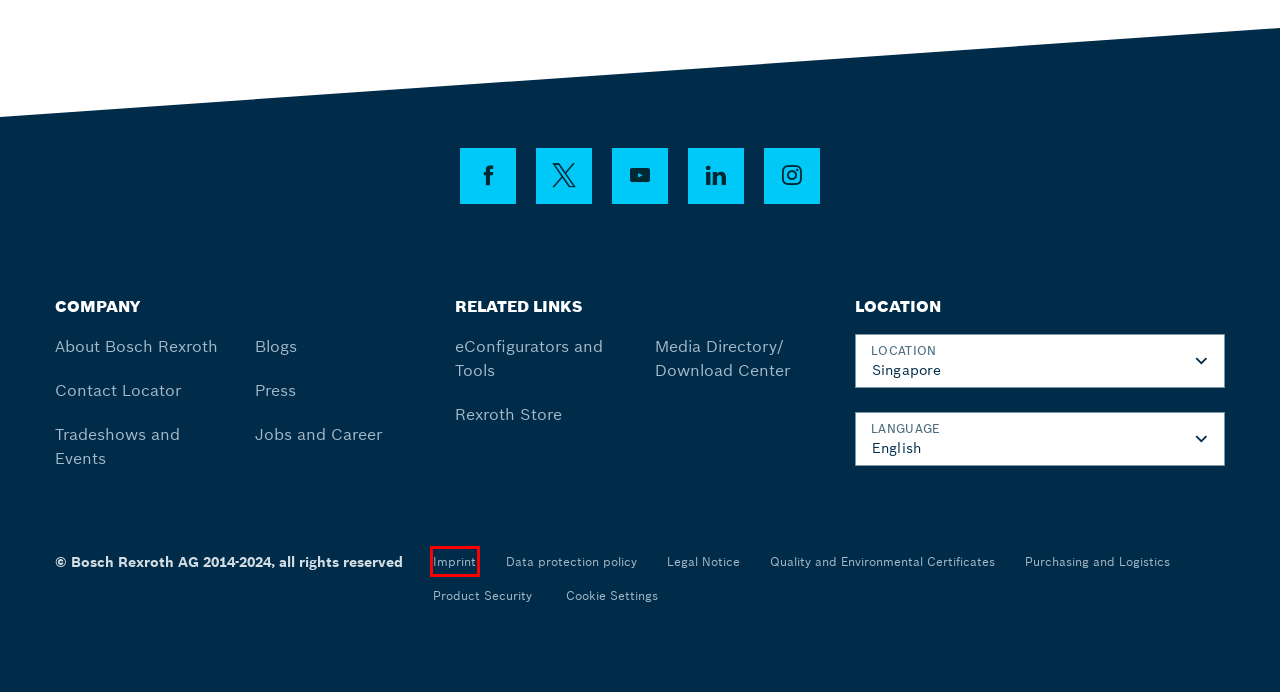You are given a screenshot of a webpage with a red bounding box around an element. Choose the most fitting webpage description for the page that appears after clicking the element within the red bounding box. Here are the candidates:
A. Certificates - Recognized Quality Assurance | Bosch Rexroth
B. Imprint | Bosch Rexroth Singapore
C. Purchasing and Logistics Solutions | Bosch Rexroth
D. Download Center | Bosch Rexroth Singapore
E. Jobs and Career | Bosch Rexroth Singapore
F. Blog Overview | Bosch Rexroth Singapore
G. Press Portal | Bosch Rexroth Singapore
H. Trade Shows and Events | Bosch Rexroth Singapore

B